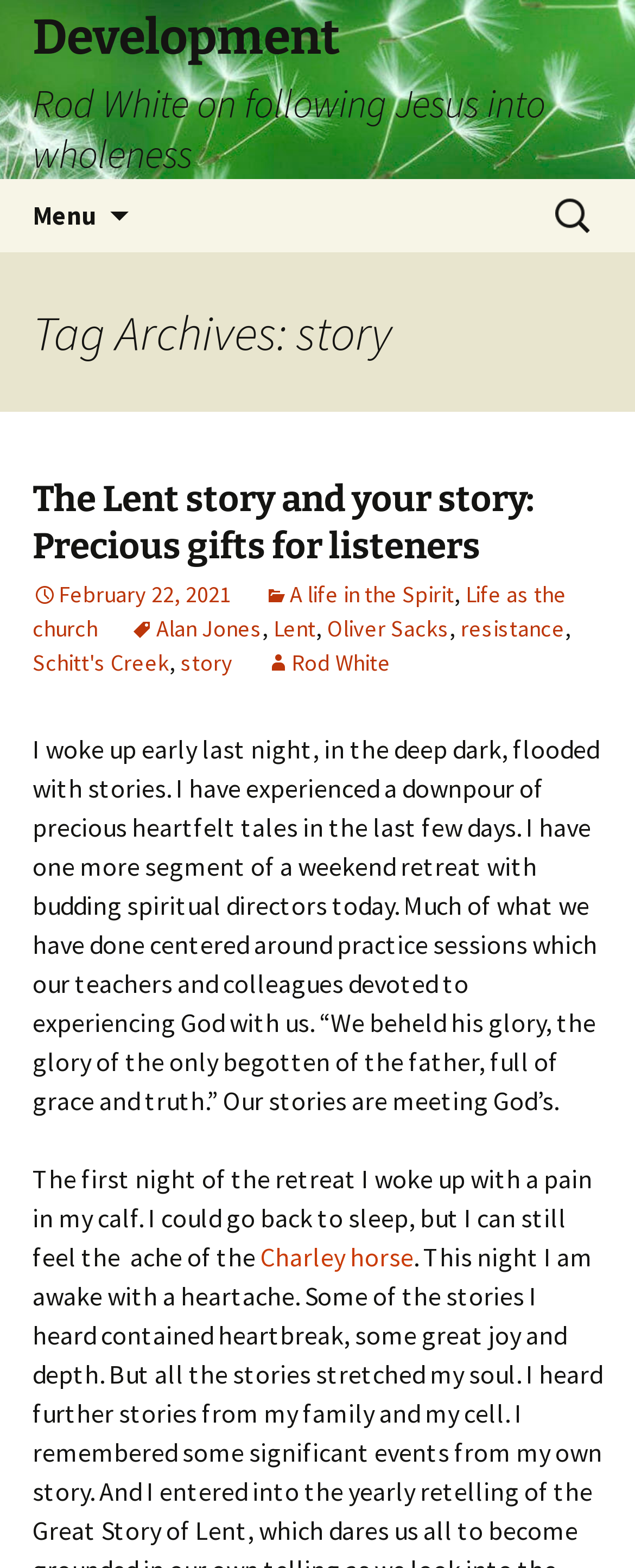Identify the bounding box coordinates of the area that should be clicked in order to complete the given instruction: "View the schedule". The bounding box coordinates should be four float numbers between 0 and 1, i.e., [left, top, right, bottom].

None